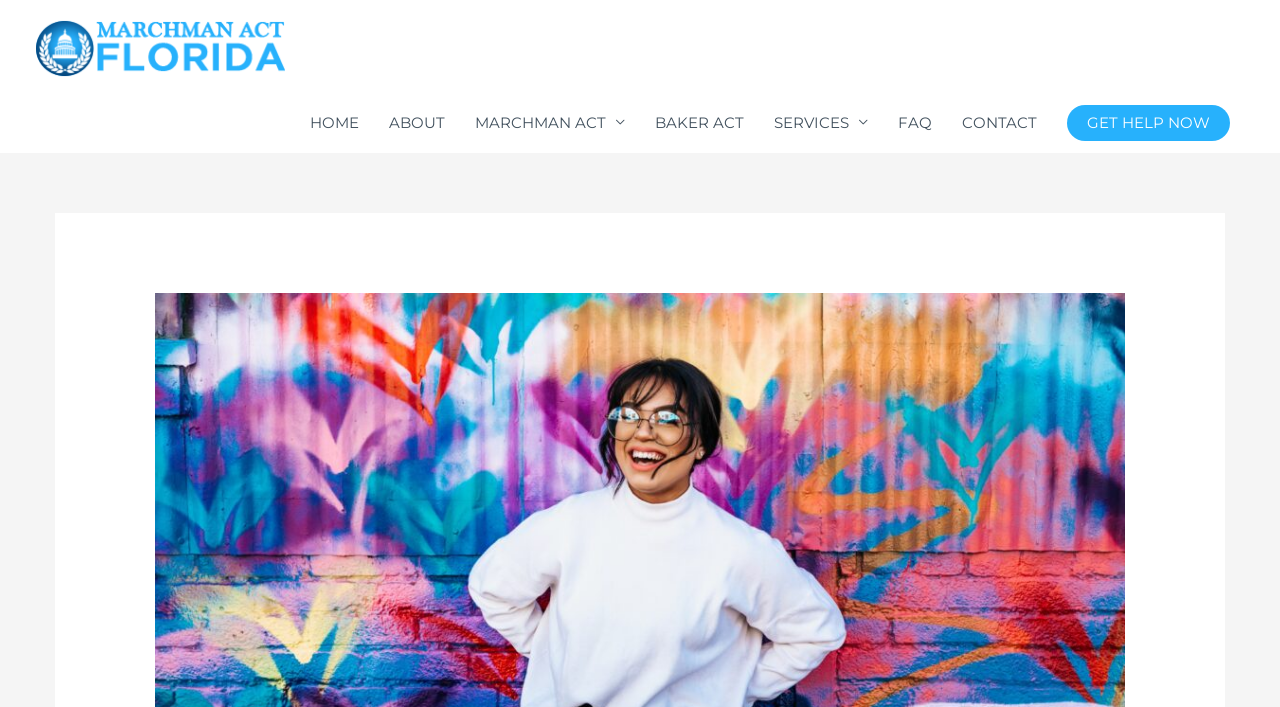Please give a short response to the question using one word or a phrase:
How many navigation links are there?

8